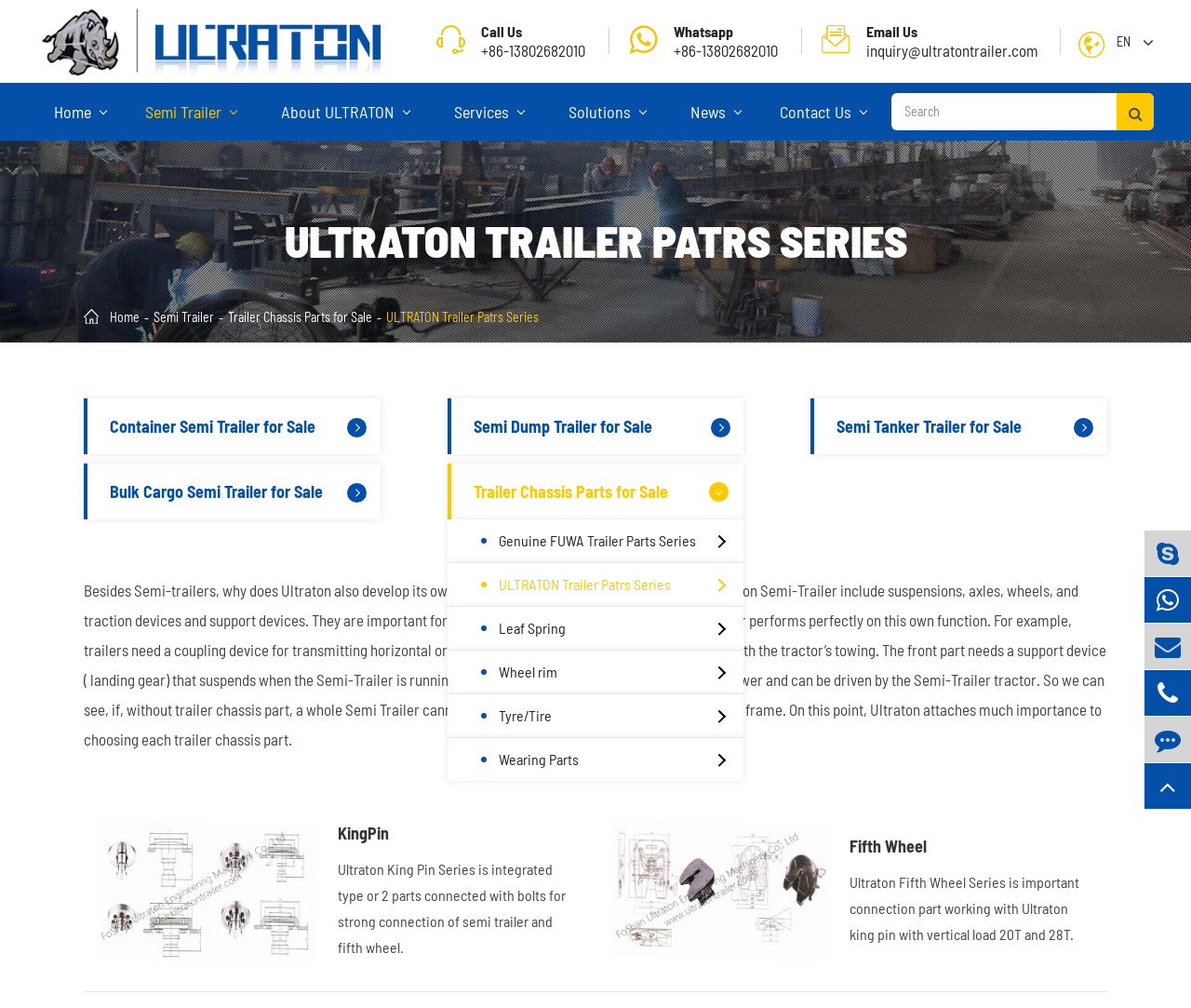Determine the bounding box coordinates for the area that should be clicked to carry out the following instruction: "Call us".

[0.366, 0.022, 0.491, 0.059]